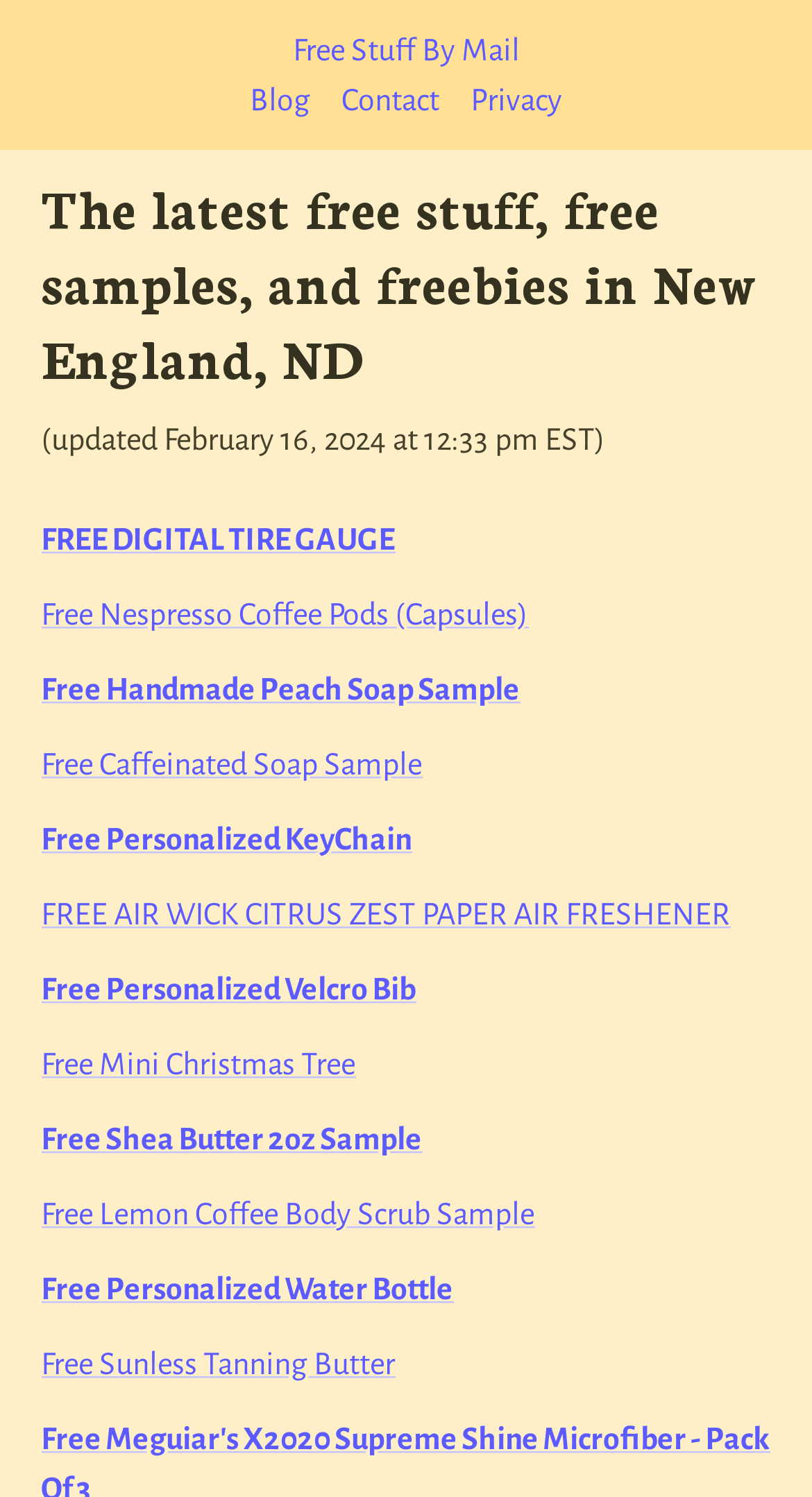Find the bounding box coordinates for the element that must be clicked to complete the instruction: "read the privacy policy". The coordinates should be four float numbers between 0 and 1, indicated as [left, top, right, bottom].

[0.579, 0.056, 0.692, 0.078]